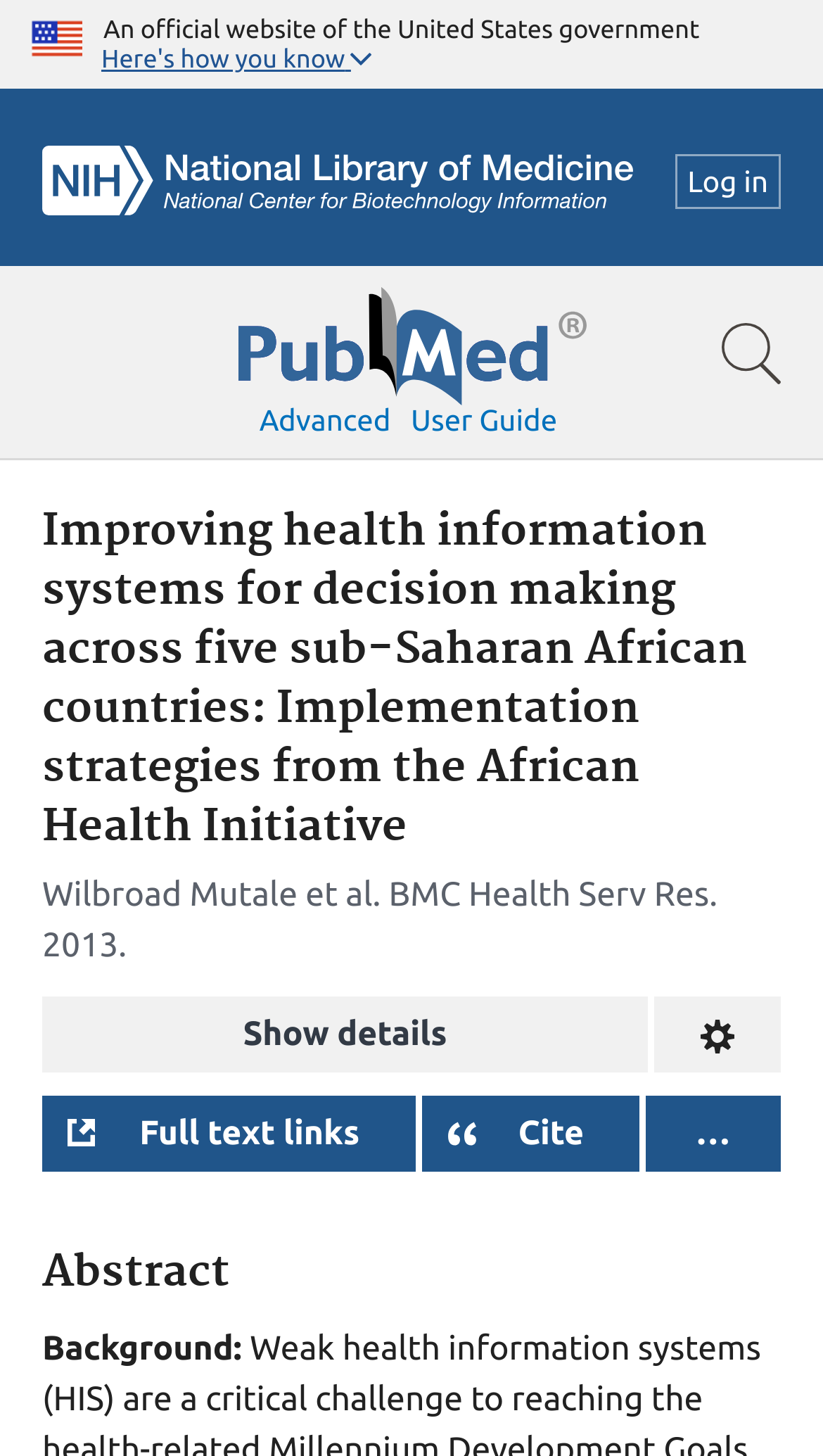Identify the bounding box for the UI element described as: "Full text links". Ensure the coordinates are four float numbers between 0 and 1, formatted as [left, top, right, bottom].

[0.051, 0.752, 0.504, 0.804]